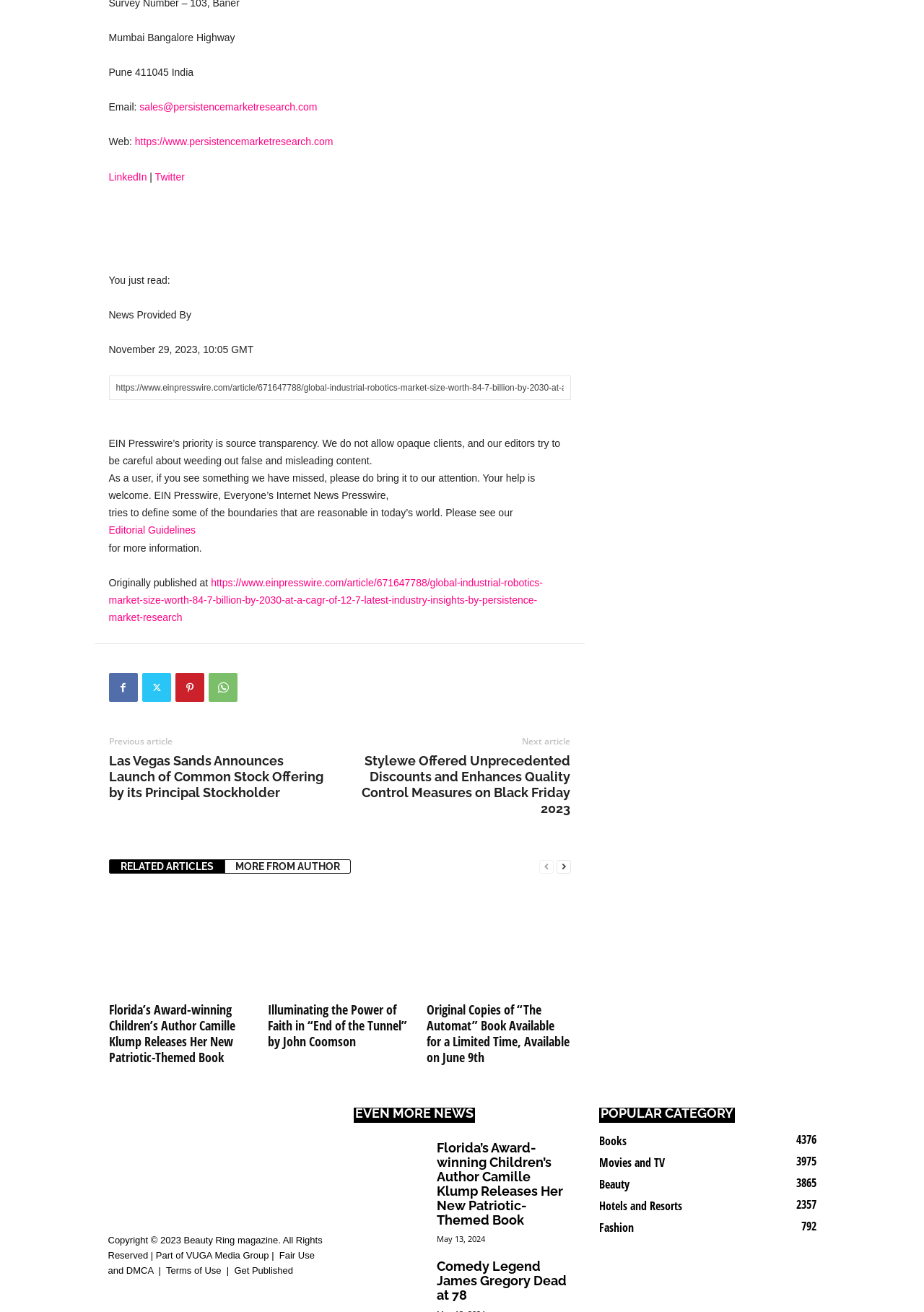Provide a one-word or short-phrase response to the question:
How many related articles are there?

3